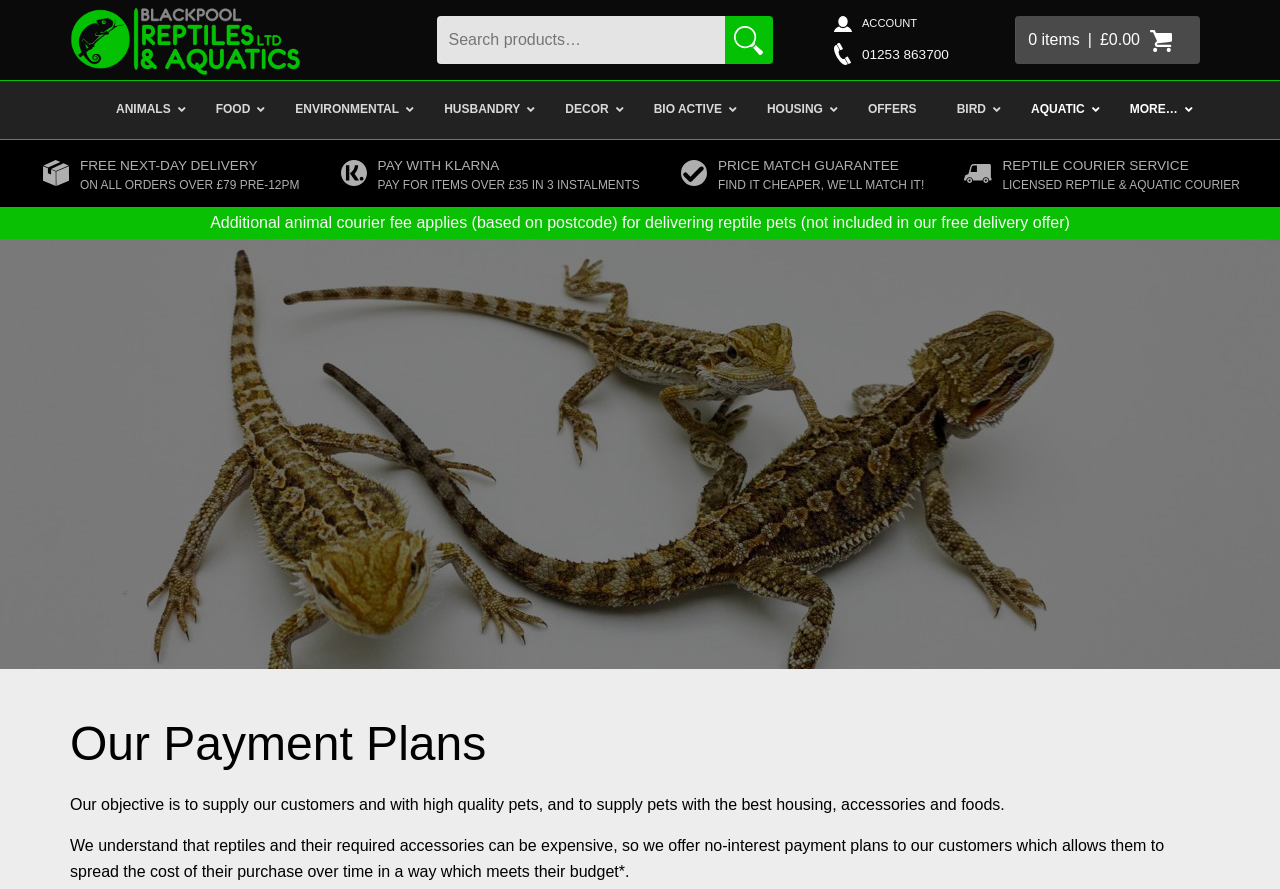Explain in detail what is displayed on the webpage.

The webpage is about Blackpool Reptiles & Aquatics, a pet store that offers payment plans for customers. At the top left, there is a logo of the store, accompanied by a link to the homepage. Next to it, there is a search bar with a search button. On the top right, there are links to the account, phone number, and shopping cart.

Below the top section, there is a navigation menu with various categories, including animals, food, environmental products, husbandry, decor, bio active, housing, offers, bird, aquatic, and more. Each category has an icon next to it.

In the middle of the page, there are three promotional links highlighting the store's services, including free next-day delivery, payment plans with Klarna, and a price match guarantee. Below these links, there is a notice about an additional animal courier fee for delivering reptile pets.

On the left side of the page, there is a large image of a bearded dragon, taking up most of the vertical space. On the right side, there is a section about the store's payment plans, with a heading and two paragraphs of text explaining the objective and benefits of the payment plans.